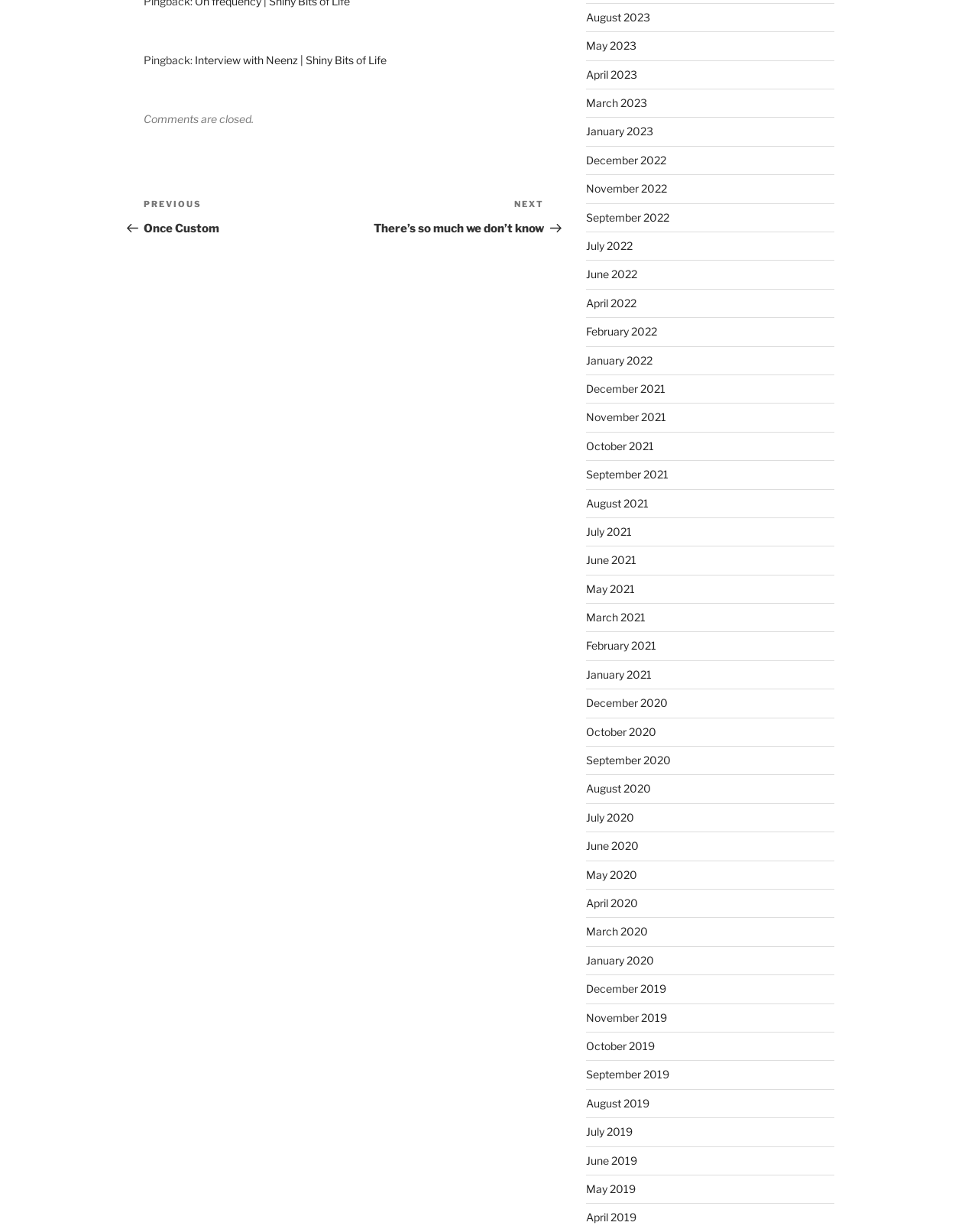Identify the bounding box coordinates for the UI element that matches this description: "Previous PostPrevious Once Custom".

[0.147, 0.161, 0.352, 0.191]